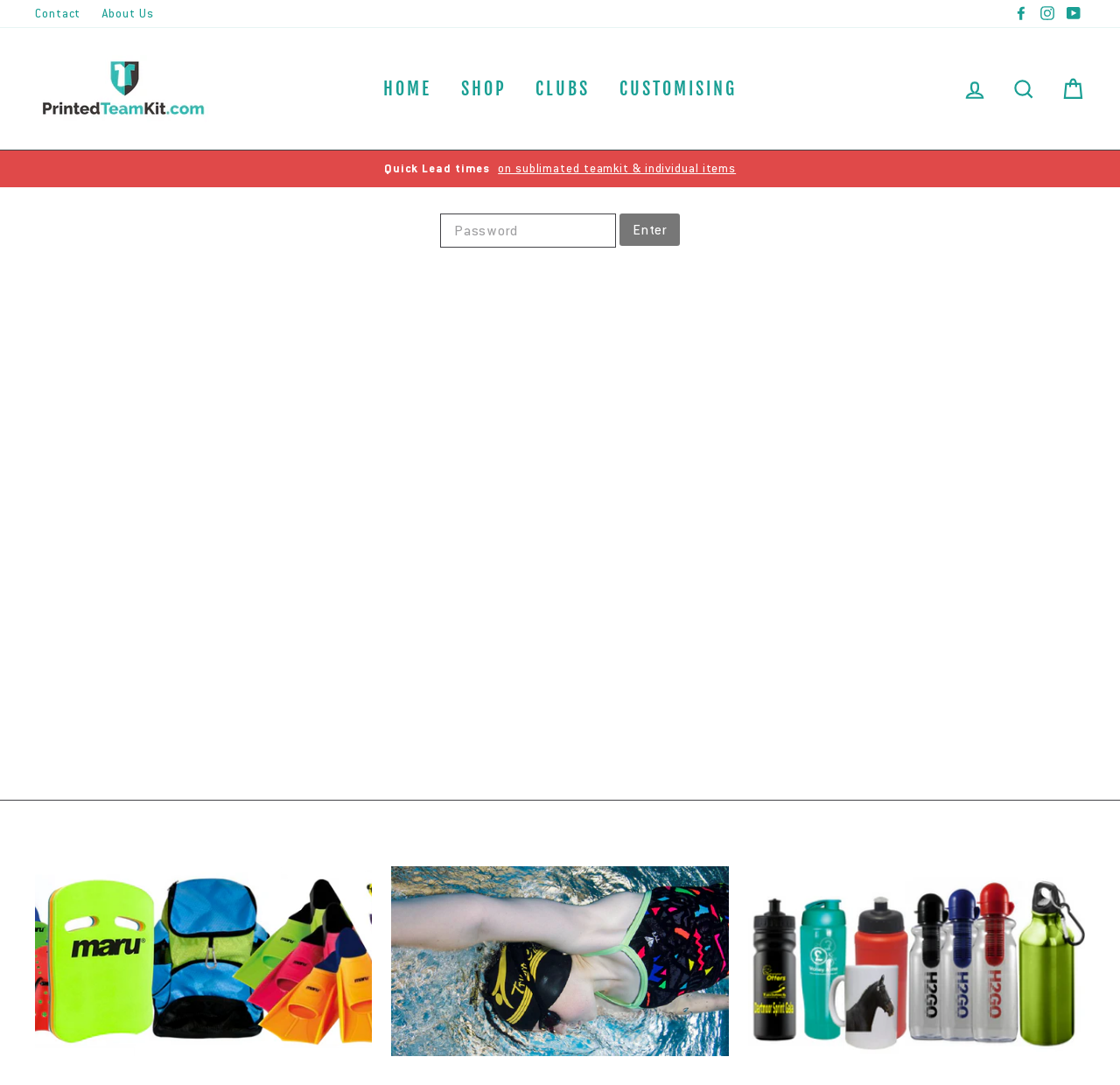Bounding box coordinates must be specified in the format (top-left x, top-left y, bottom-right x, bottom-right y). All values should be floating point numbers between 0 and 1. What are the bounding box coordinates of the UI element described as: About Us

[0.083, 0.0, 0.145, 0.025]